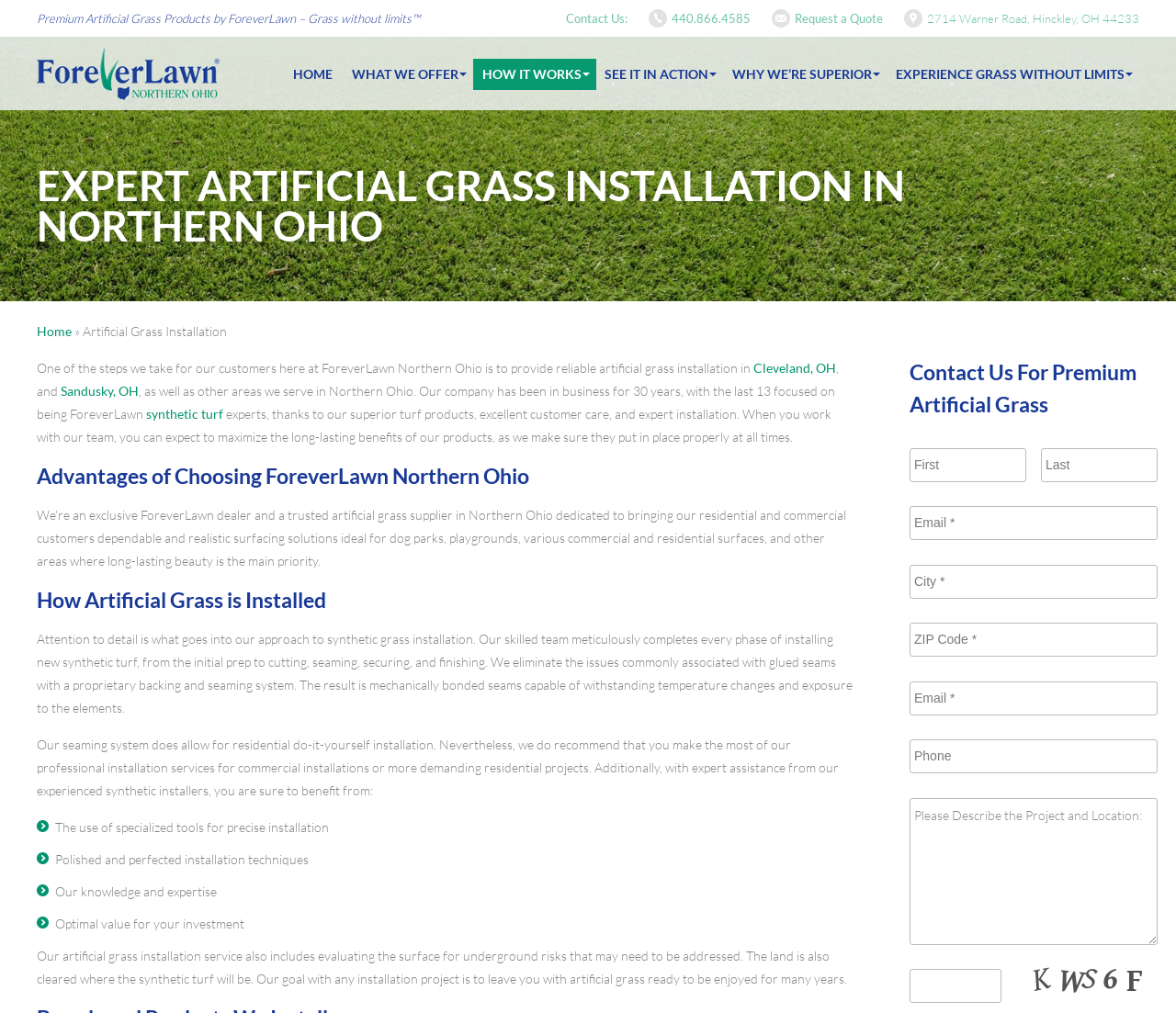What is the company name mentioned on the webpage?
Look at the image and construct a detailed response to the question.

I found the company name 'ForeverLawn Northern Ohio' mentioned on the webpage in the image element with the description 'ForeverLawn Northern Ohio' and also in the text 'One of the steps we take for our customers here at ForeverLawn Northern Ohio is to provide reliable artificial grass installation in...'.